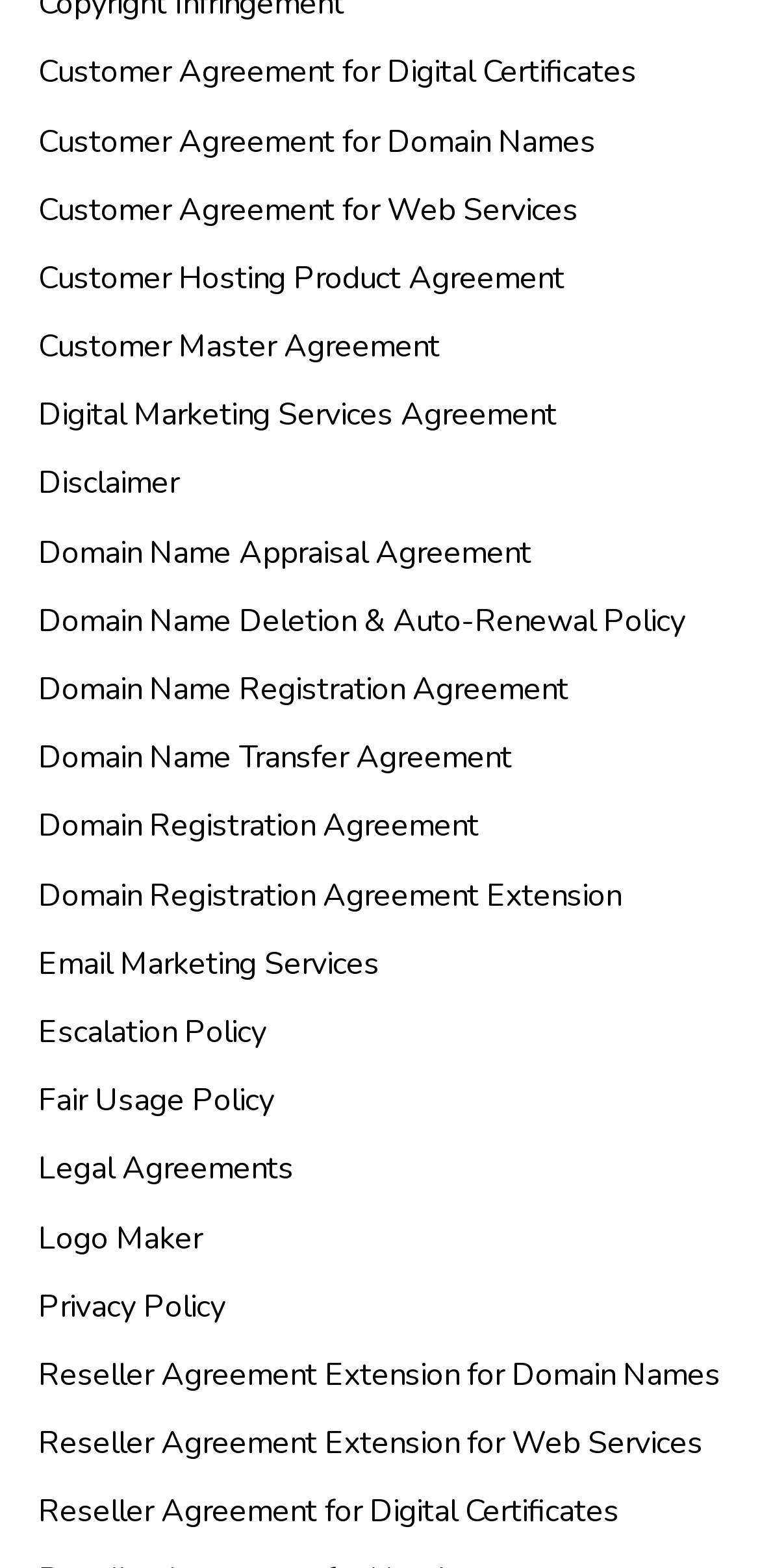What is the first agreement listed?
Refer to the screenshot and answer in one word or phrase.

Customer Agreement for Digital Certificates